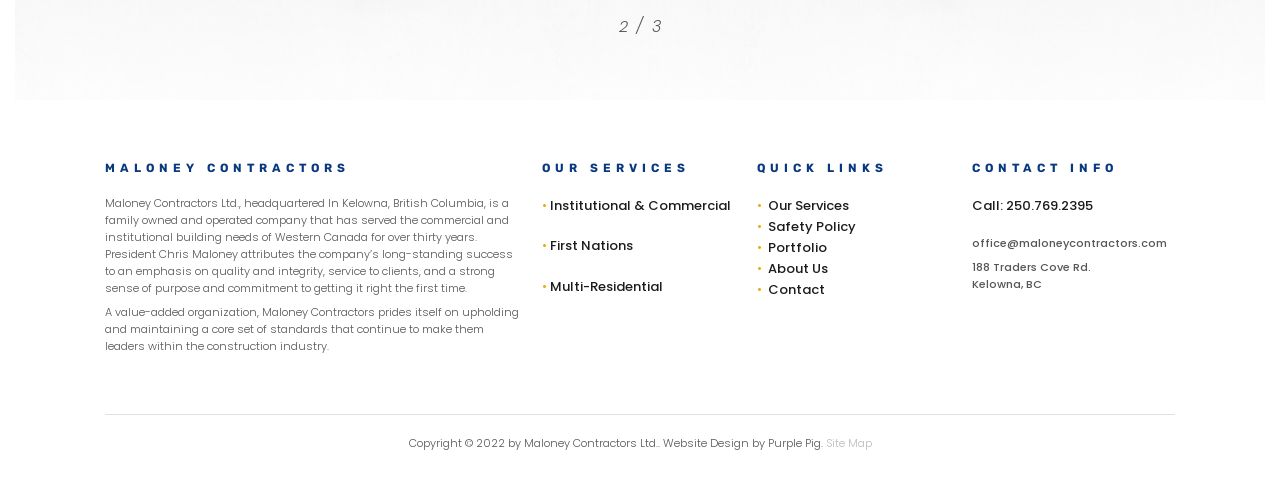Given the description Institutional & Commercial, predict the bounding box coordinates of the UI element. Ensure the coordinates are in the format (top-left x, top-left y, bottom-right x, bottom-right y) and all values are between 0 and 1.

[0.43, 0.403, 0.571, 0.442]